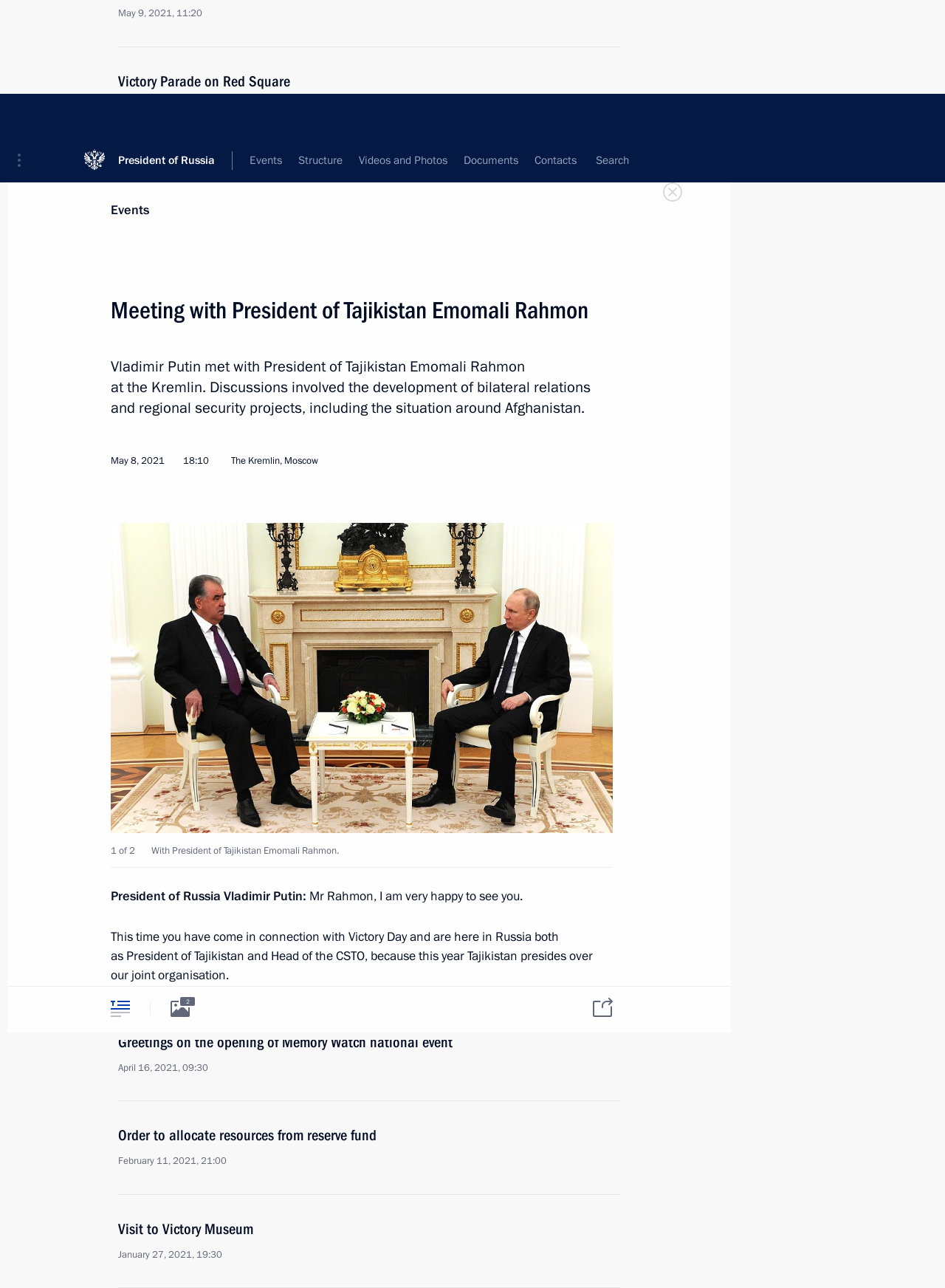What is the license under which the website content is licensed?
Please provide a single word or phrase as your answer based on the screenshot.

Creative Commons Attribution 4.0 International